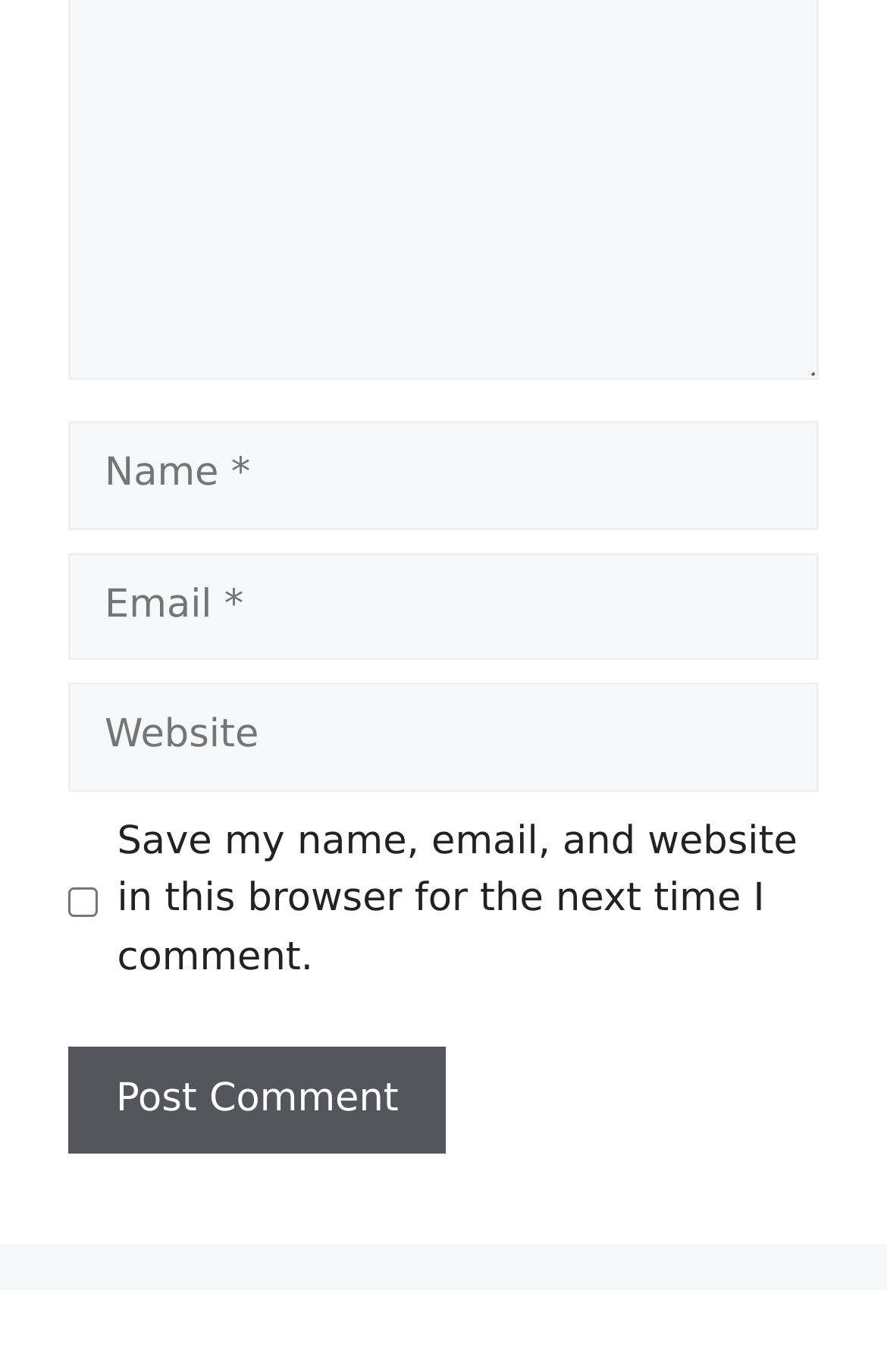Please provide a comprehensive response to the question below by analyzing the image: 
What is the purpose of the button?

The button has a text 'Post Comment' which suggests that its purpose is to submit a comment. This is indicated by the button element with the text 'Post Comment' and bounding box coordinates [0.077, 0.763, 0.503, 0.841].